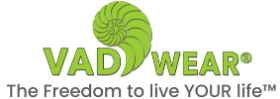Reply to the question with a single word or phrase:
What is the font style of the brand name 'VAD WEAR®'?

Bold